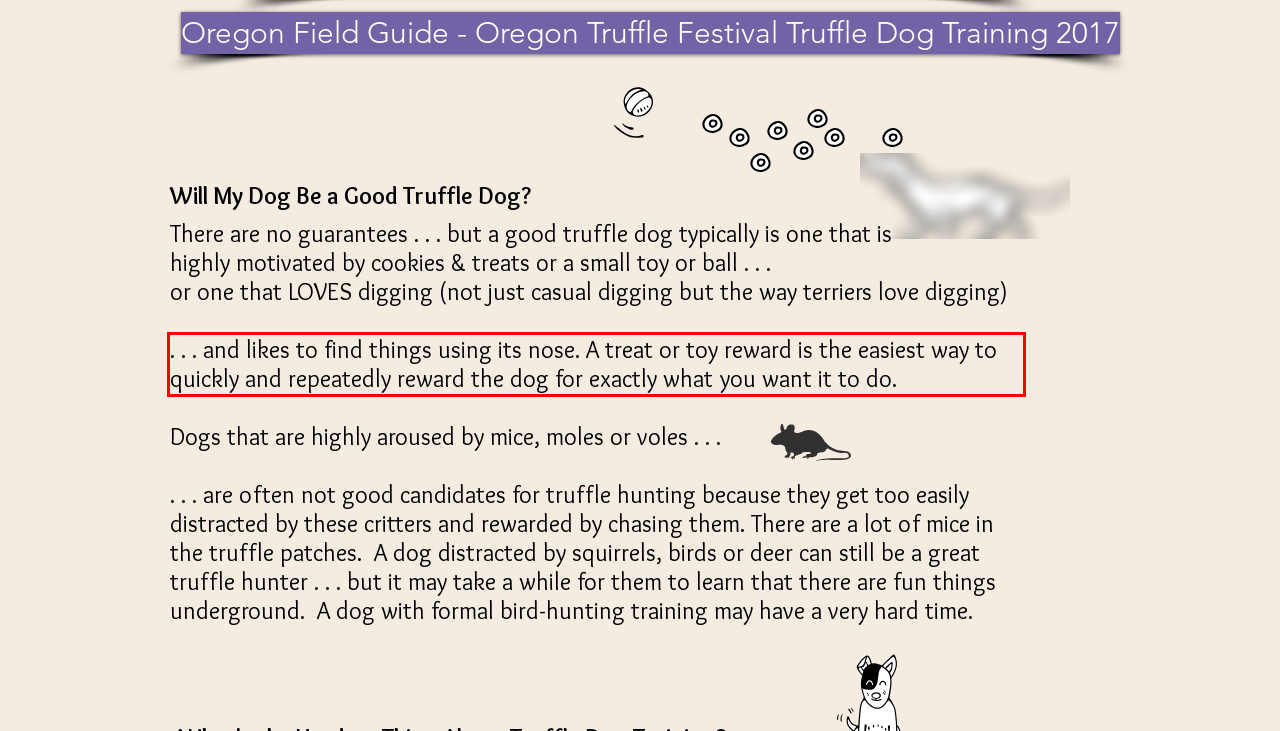Within the screenshot of the webpage, there is a red rectangle. Please recognize and generate the text content inside this red bounding box.

. . . and likes to find things using its nose. A treat or toy reward is the easiest way to quickly and repeatedly reward the dog for exactly what you want it to do.